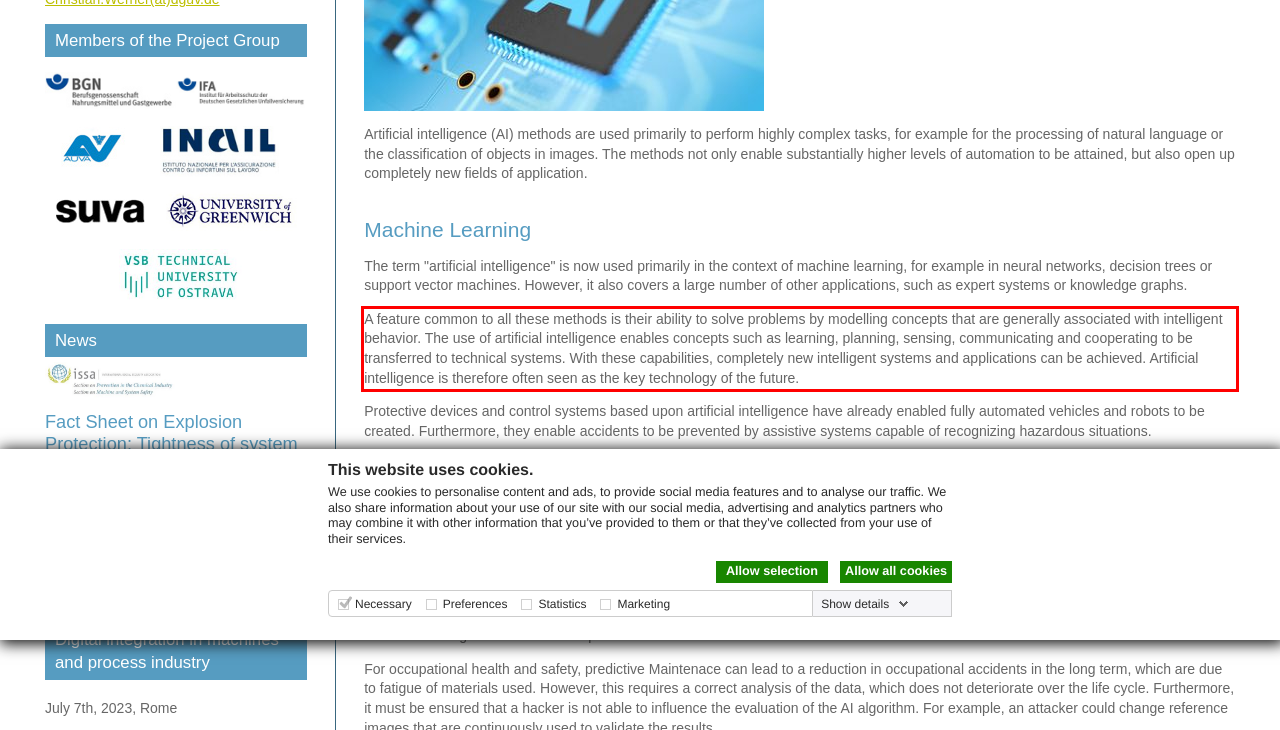You are provided with a screenshot of a webpage featuring a red rectangle bounding box. Extract the text content within this red bounding box using OCR.

A feature common to all these methods is their ability to solve problems by modelling concepts that are generally associated with intelligent behavior. The use of artificial intelligence enables concepts such as learning, planning, sensing, communicating and cooperating to be transferred to technical systems. With these capabilities, completely new intelligent systems and applications can be achieved. Artificial intelligence is therefore often seen as the key technology of the future.